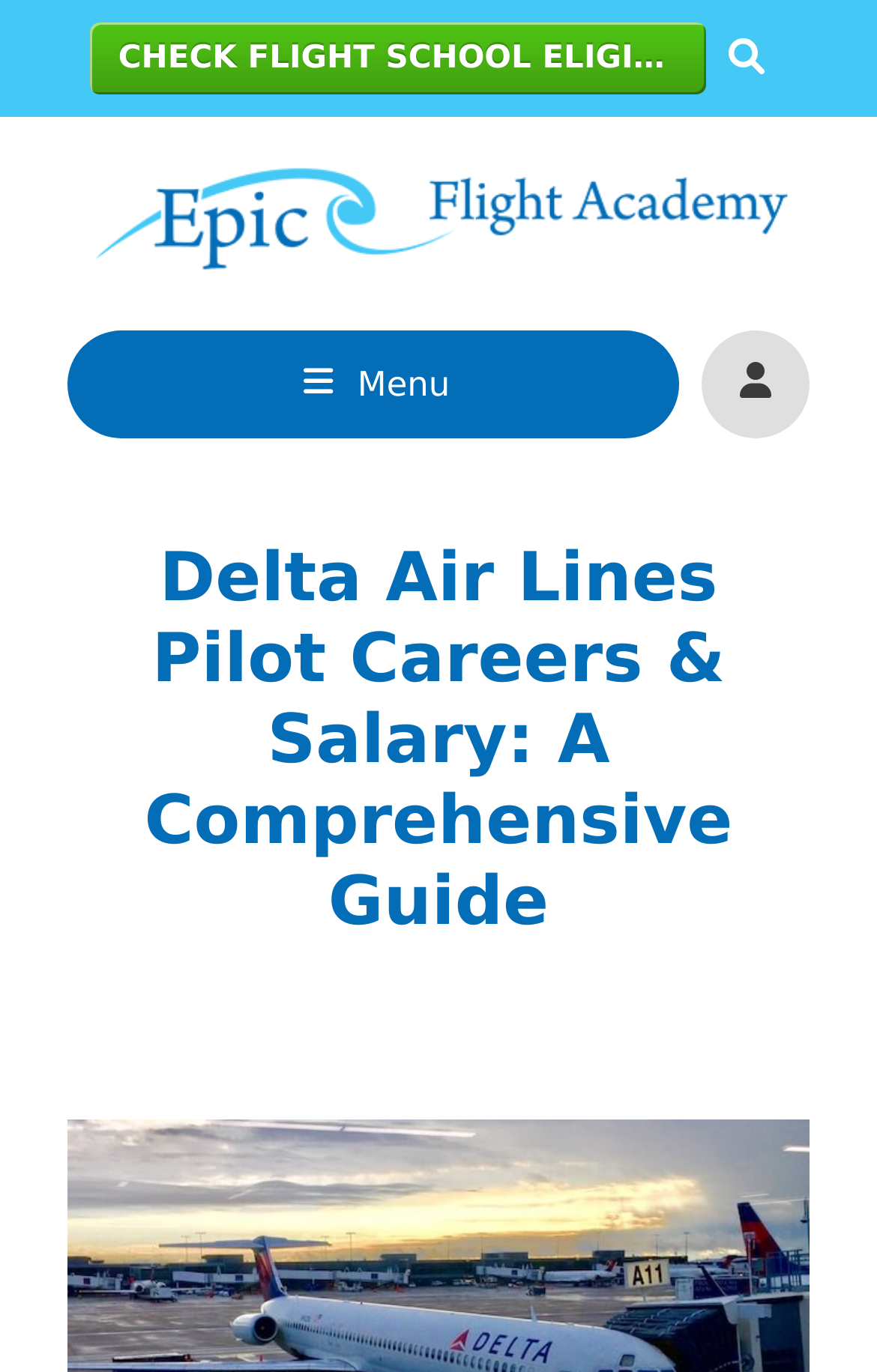What is the icon next to the 'Menu' button?
Provide a detailed and extensive answer to the question.

The icon next to the 'Menu' button is represented by '', which corresponds to three horizontal lines, commonly used to represent a menu.